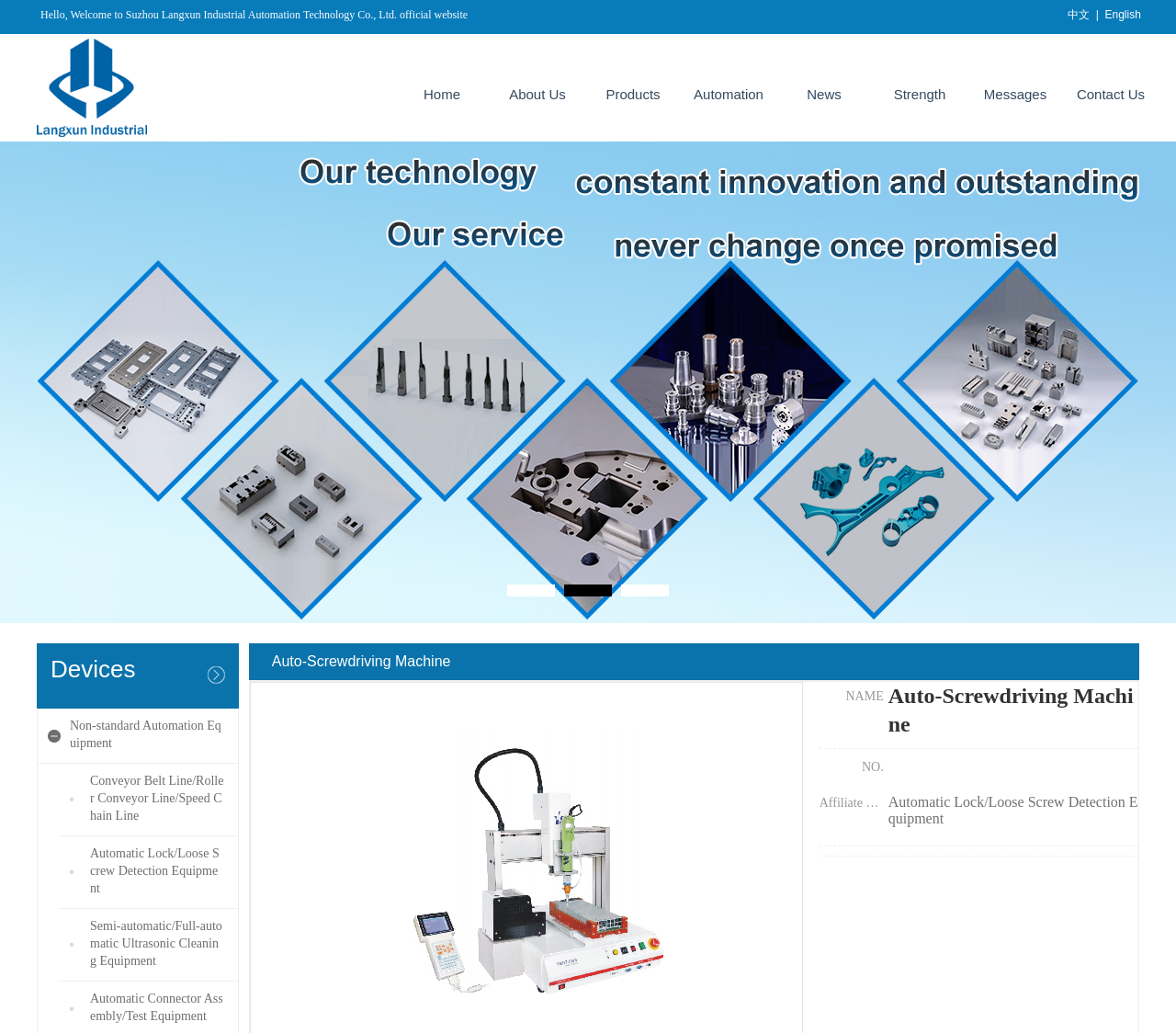What is the purpose of the 'Automatic Lock/Loose Screw Detection Equipment'?
Using the visual information, reply with a single word or short phrase.

Detection equipment